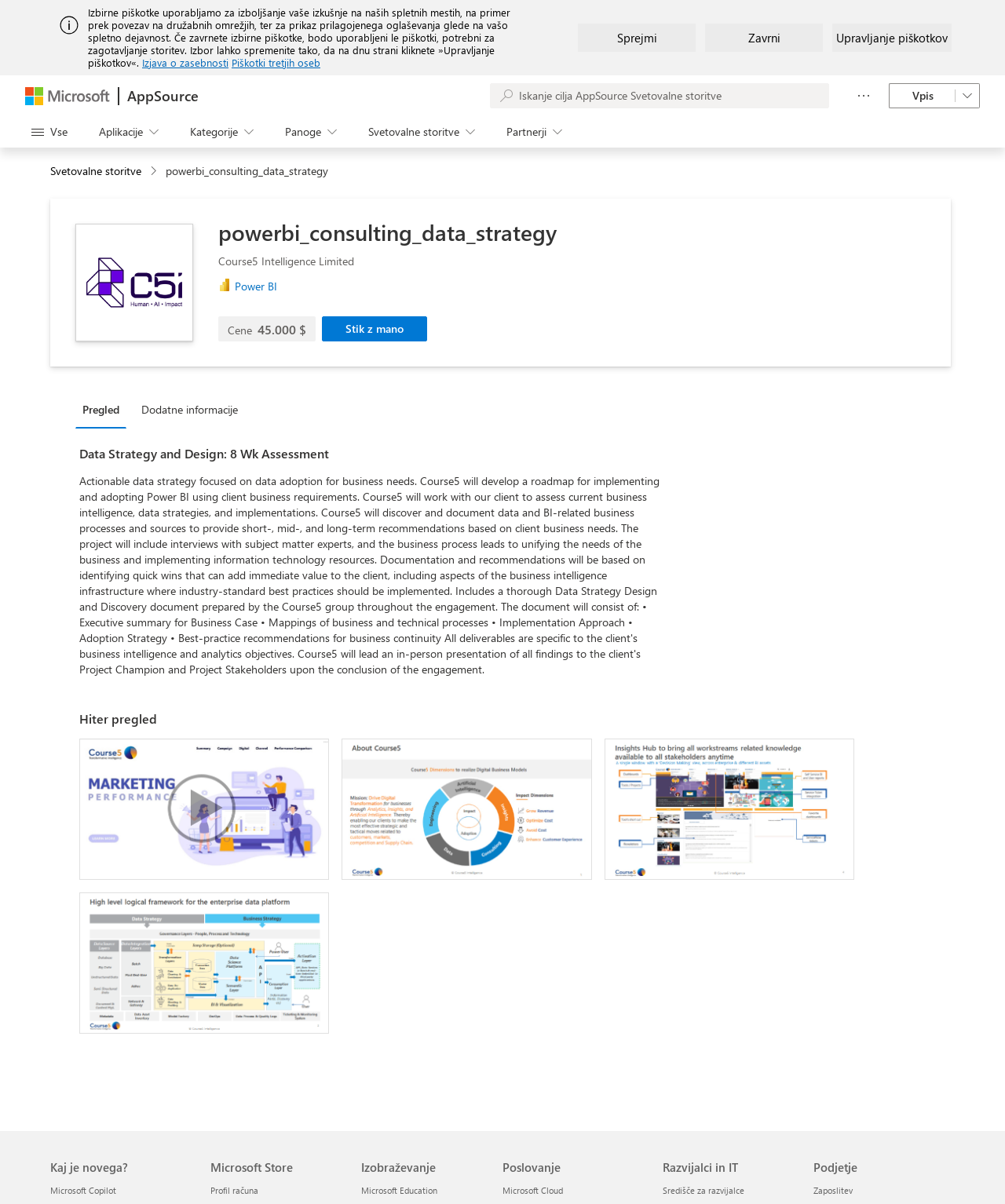Given the element description , specify the bounding box coordinates of the corresponding UI element in the format (top-left x, top-left y, bottom-right x, bottom-right y). All values must be between 0 and 1.

[0.488, 0.069, 0.825, 0.09]